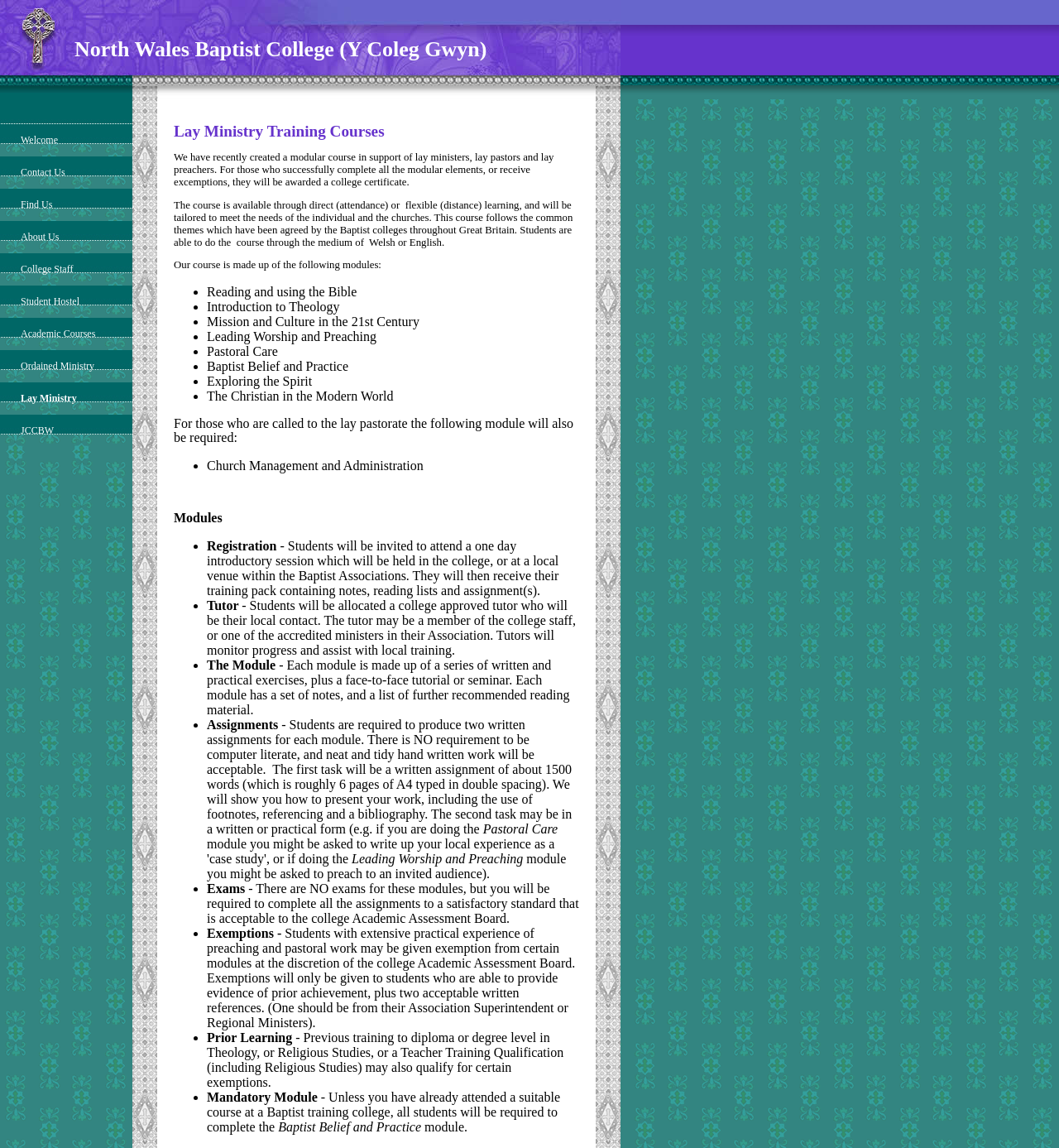Indicate the bounding box coordinates of the element that must be clicked to execute the instruction: "Download mini clip mp3 player driver". The coordinates should be given as four float numbers between 0 and 1, i.e., [left, top, right, bottom].

None